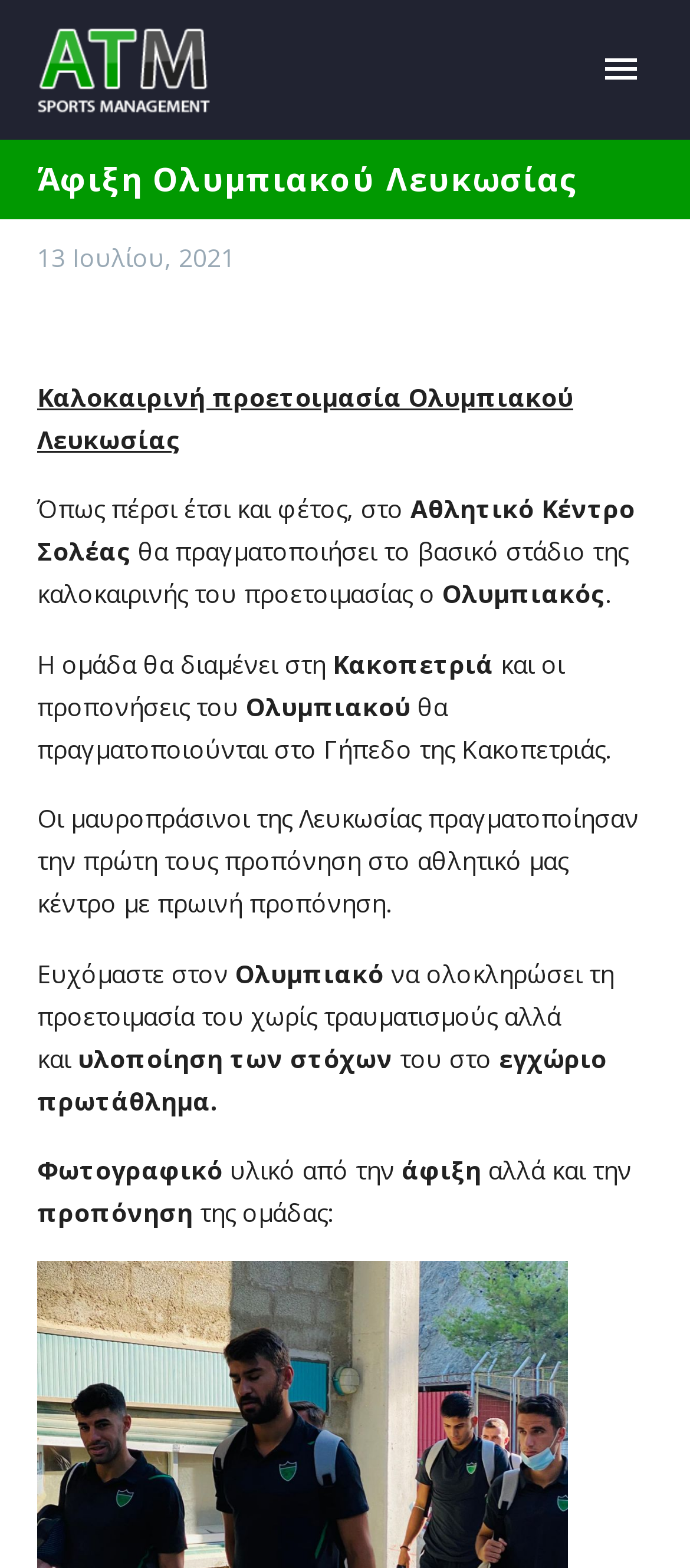What is the date mentioned in the article?
Please answer the question as detailed as possible based on the image.

I found the answer by looking at the text '13 Ιουλίου, 2021' which is the date mentioned in the article.